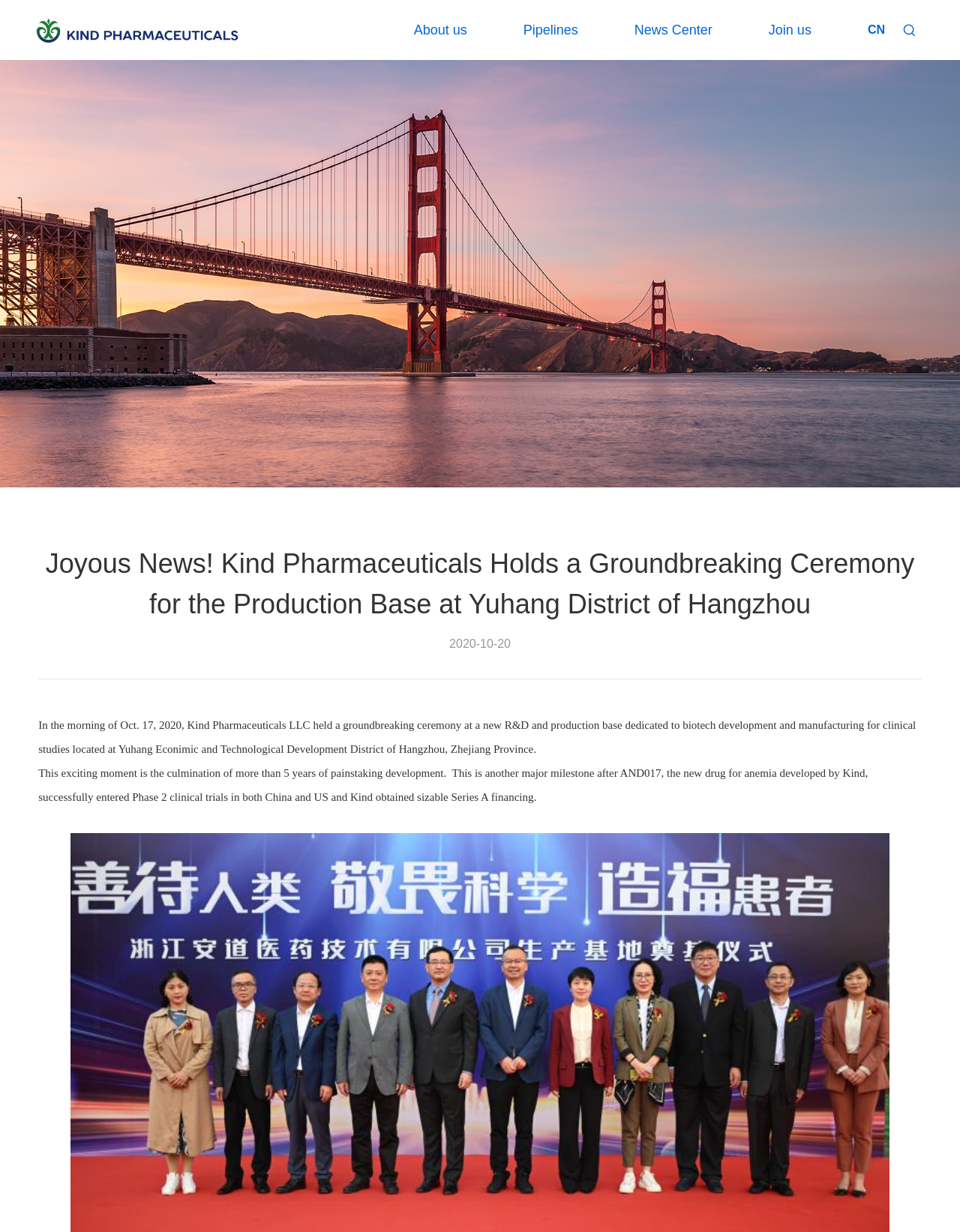Please find the bounding box coordinates (top-left x, top-left y, bottom-right x, bottom-right y) in the screenshot for the UI element described as follows: Pipelines

[0.545, 0.018, 0.602, 0.03]